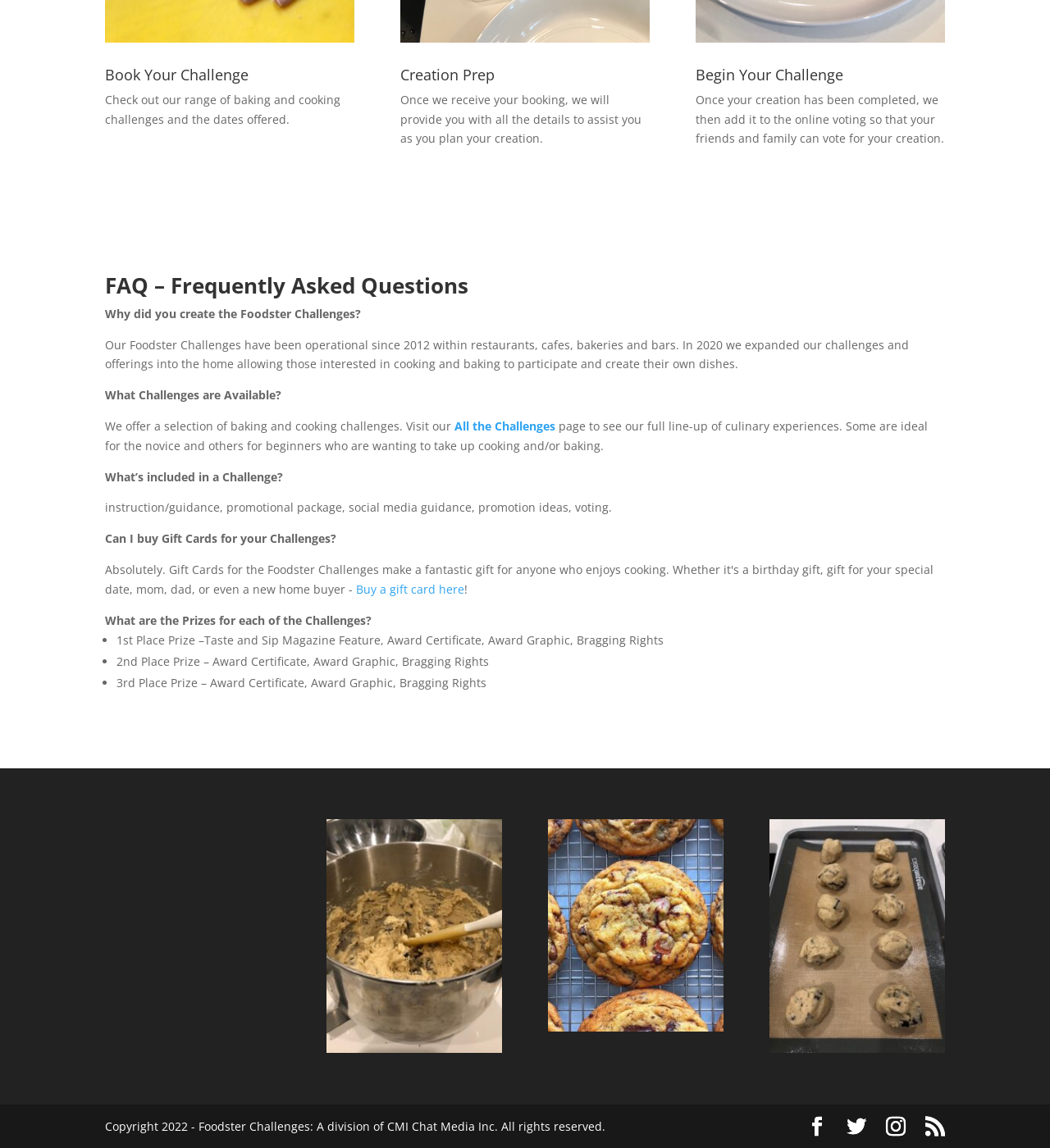Given the description: "Login", determine the bounding box coordinates of the UI element. The coordinates should be formatted as four float numbers between 0 and 1, [left, top, right, bottom].

None